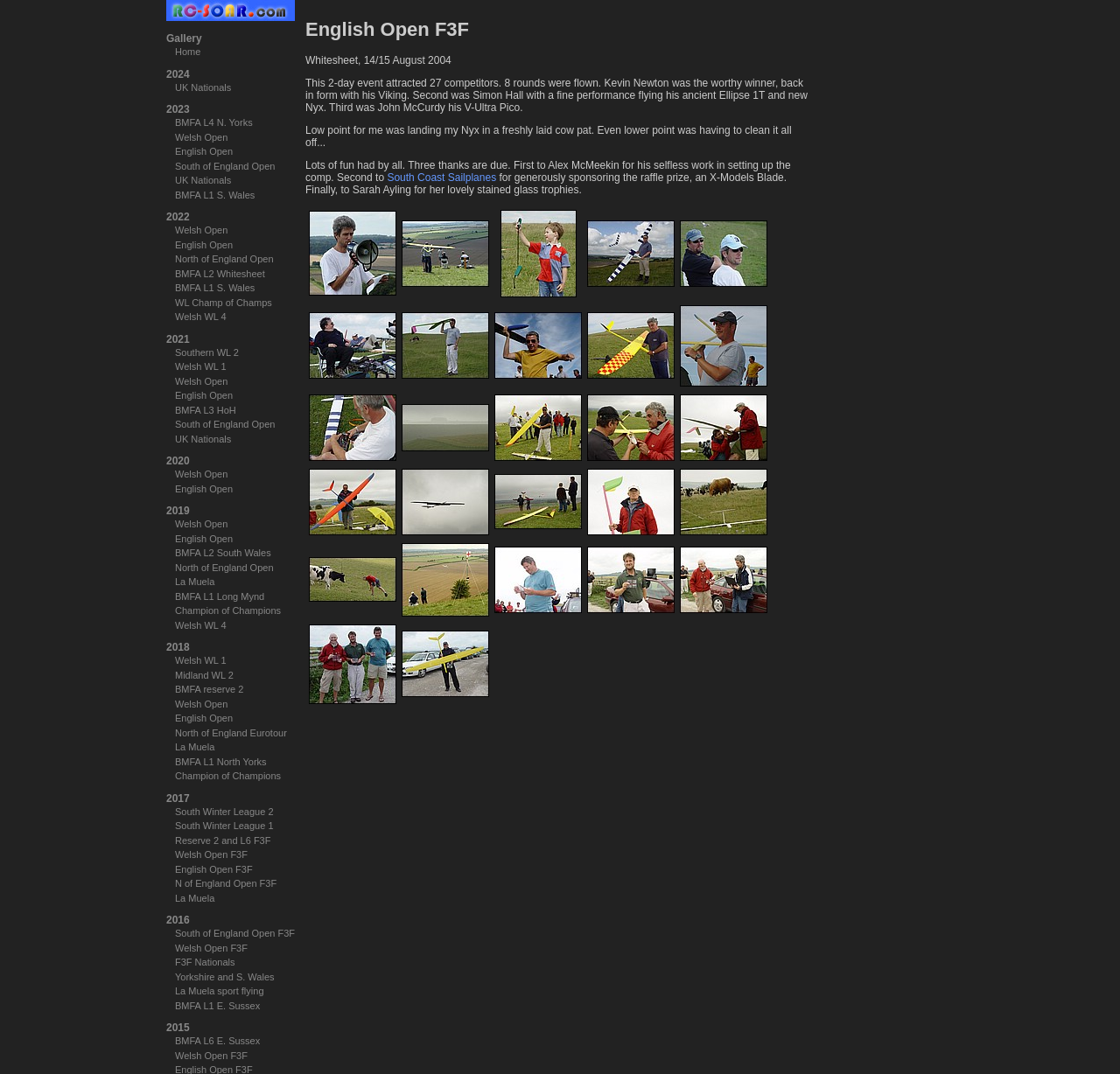Determine the coordinates of the bounding box that should be clicked to complete the instruction: "Go to the 'Home' page". The coordinates should be represented by four float numbers between 0 and 1: [left, top, right, bottom].

[0.156, 0.043, 0.179, 0.053]